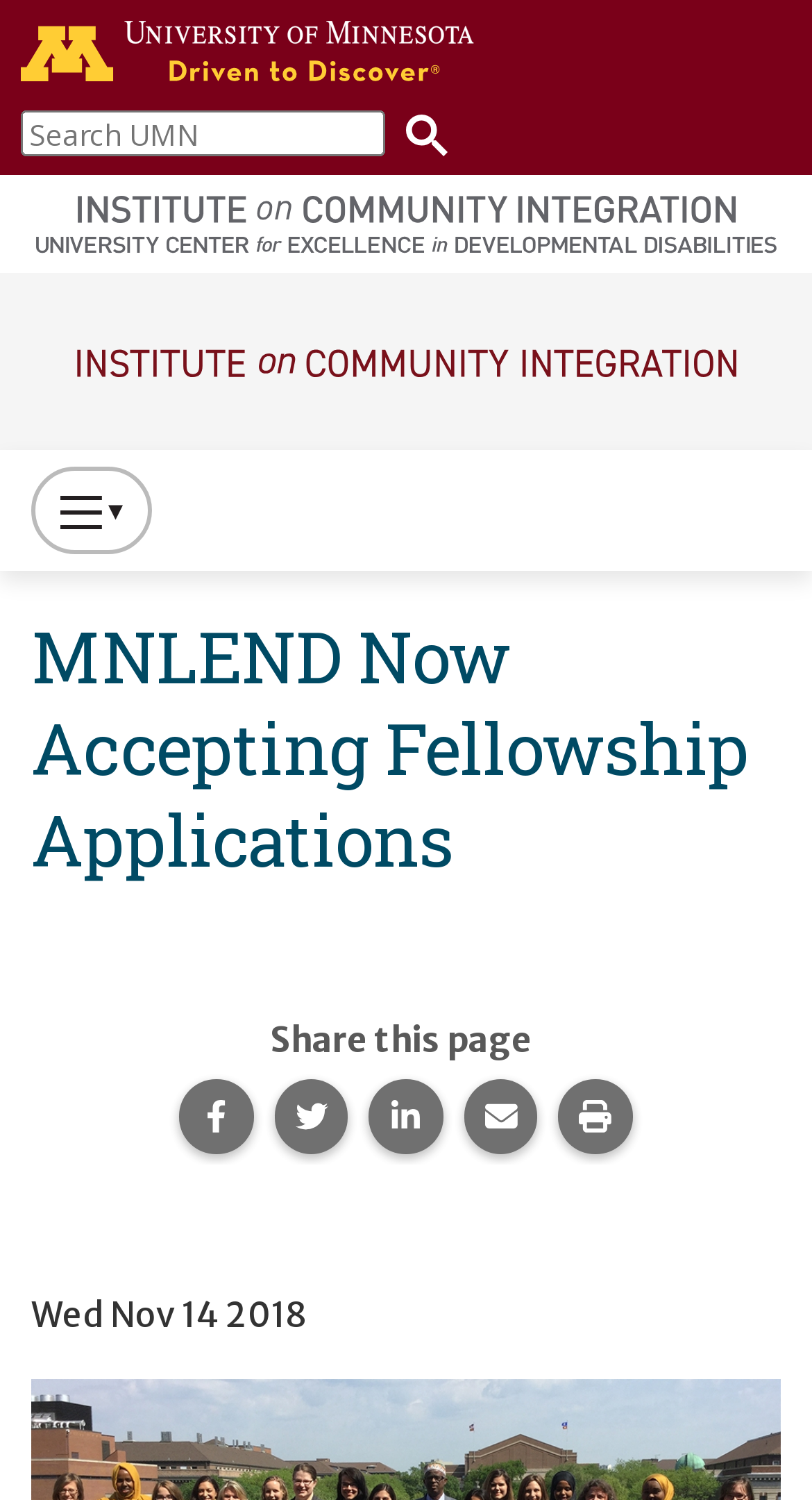Please specify the bounding box coordinates of the area that should be clicked to accomplish the following instruction: "Search UMN". The coordinates should consist of four float numbers between 0 and 1, i.e., [left, top, right, bottom].

[0.026, 0.074, 0.474, 0.104]